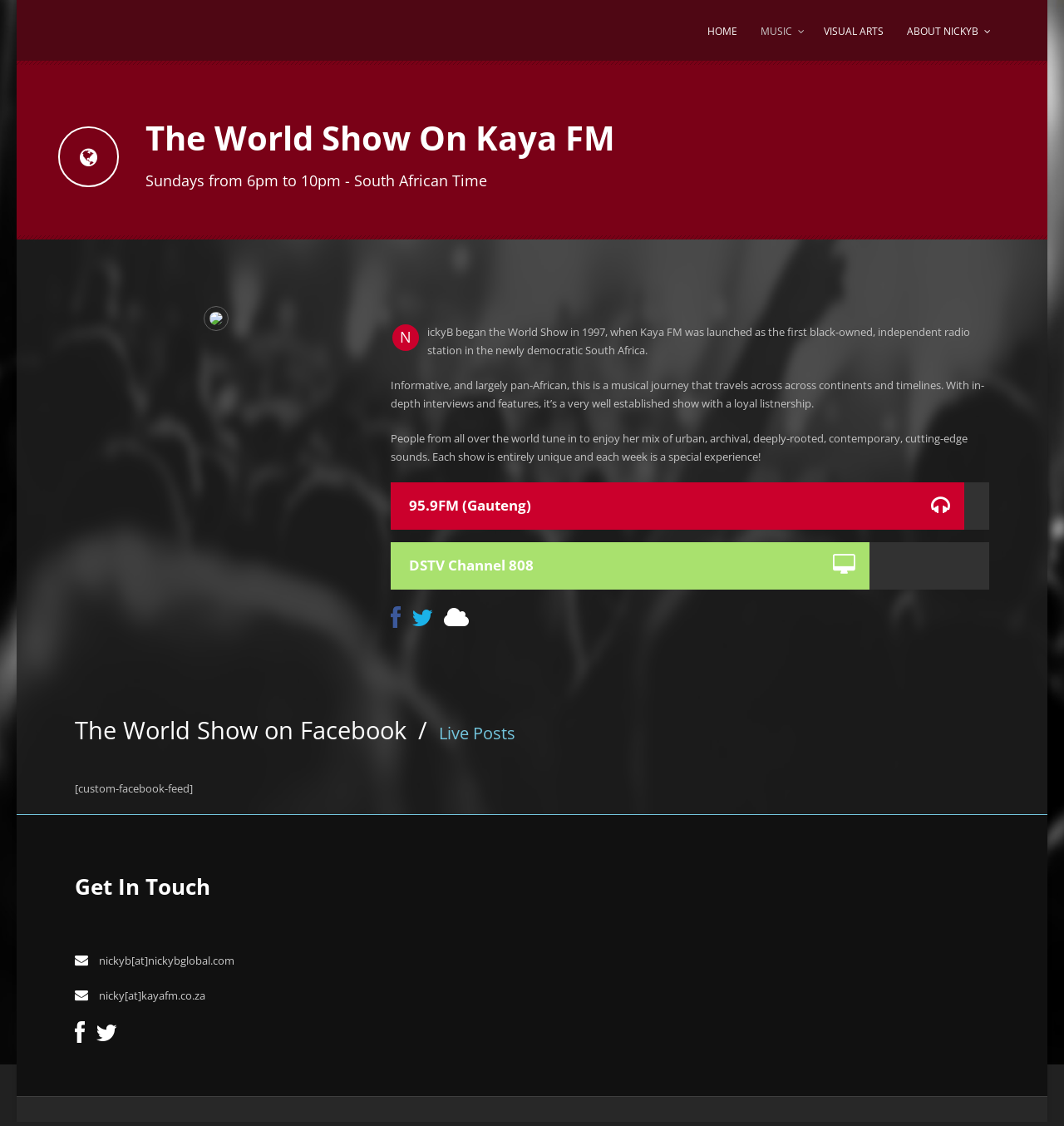Provide the bounding box coordinates of the HTML element this sentence describes: "Visual Arts". The bounding box coordinates consist of four float numbers between 0 and 1, i.e., [left, top, right, bottom].

[0.77, 0.013, 0.834, 0.054]